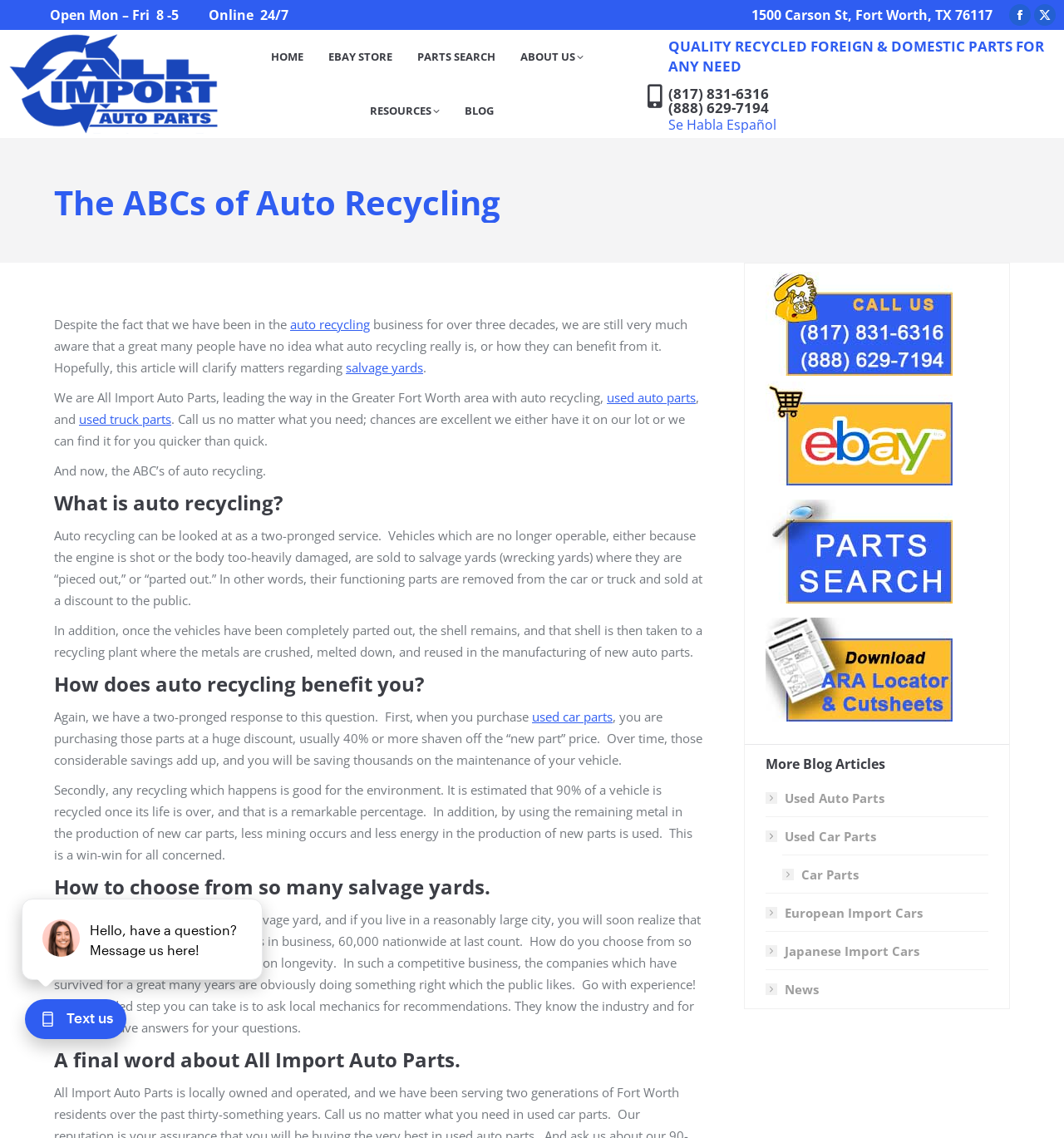Provide a thorough description of this webpage.

The webpage is about All Import Auto Parts, a company serving the Greater Fort Worth area, and it provides information about auto recycling and its benefits. At the top of the page, there is a header section with the company's name, address, and contact information, including phone numbers and social media links. Below the header, there is a navigation menu with links to different sections of the website, such as Home, eBay Store, Parts Search, About Us, Resources, and Blog.

The main content of the page is divided into sections, each with a heading. The first section, "The ABCs of Auto Recycling," provides an introduction to auto recycling and its benefits. It explains that auto recycling involves selling non-operable vehicles to salvage yards, where functional parts are removed and sold at a discount, and the remaining metal is recycled to produce new auto parts. This process benefits the environment and saves customers money on vehicle maintenance.

The next section, "What is auto recycling?", provides more details about the auto recycling process, including how vehicles are "pieced out" and sold to the public, and how the remaining metal is crushed, melted down, and reused to produce new auto parts.

The following section, "How does auto recycling benefit you?", explains the two-pronged benefits of auto recycling: customers can purchase used car parts at a significant discount, and the recycling process is environmentally friendly.

The subsequent section, "How to choose from so many salvage yards," offers advice on selecting a reputable salvage yard, suggesting that customers look for companies with longevity and ask local mechanics for recommendations.

The final section, "A final word about All Import Auto Parts," provides a brief overview of the company and its services.

Throughout the page, there are various links and buttons, including calls to action, such as "Call us" and "Search for auto parts." There are also images and icons, including a Facebook icon and an image of a car. At the bottom of the page, there is a link to return to the top of the page.